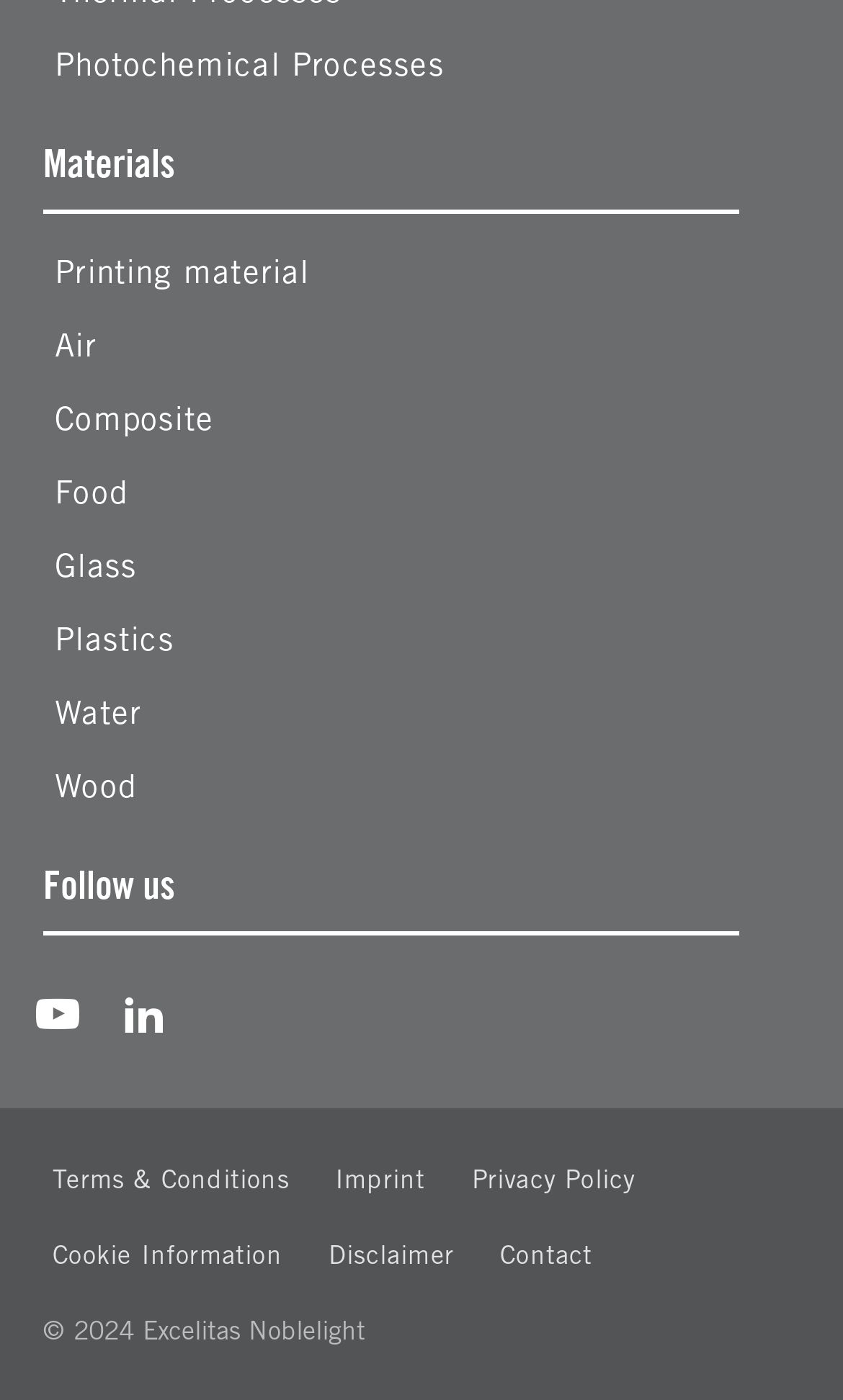Provide the bounding box coordinates of the area you need to click to execute the following instruction: "Follow us on social media".

[0.026, 0.692, 0.128, 0.754]